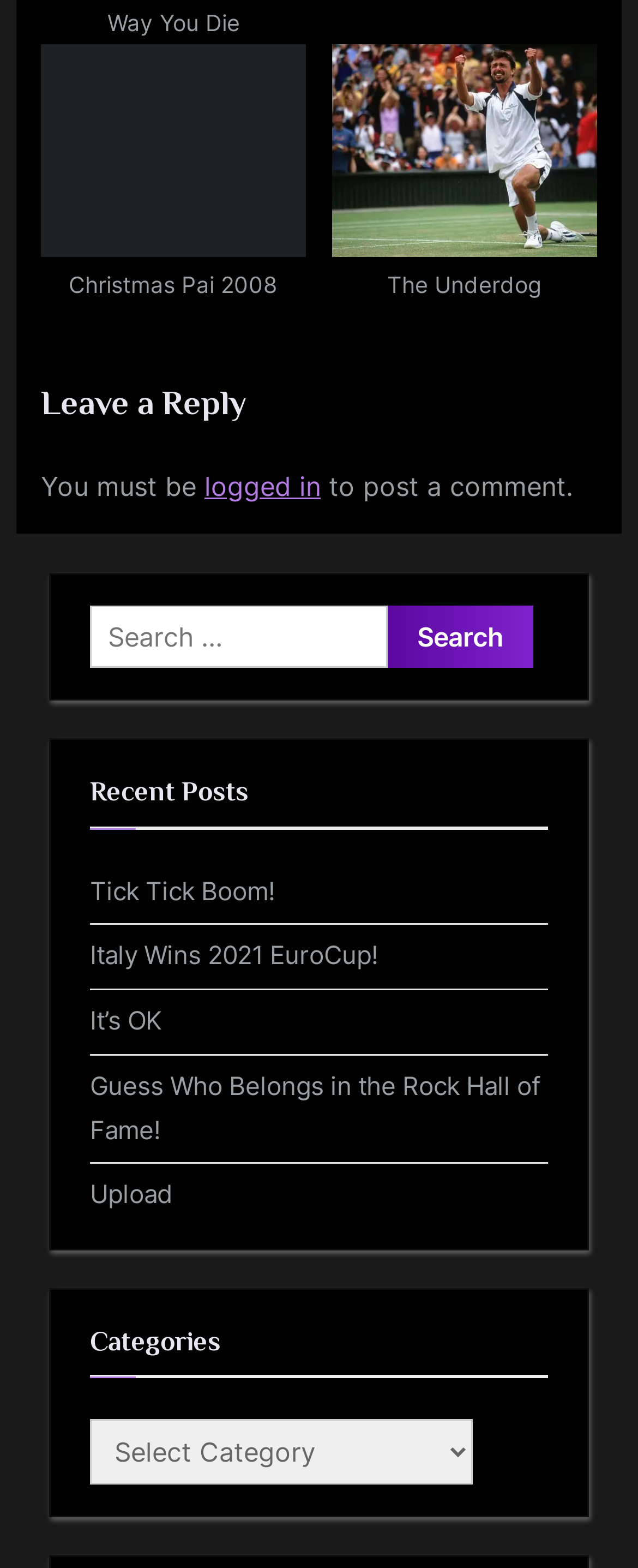Can you find the bounding box coordinates for the element to click on to achieve the instruction: "View recent post 'Tick Tick Boom!'"?

[0.141, 0.558, 0.431, 0.578]